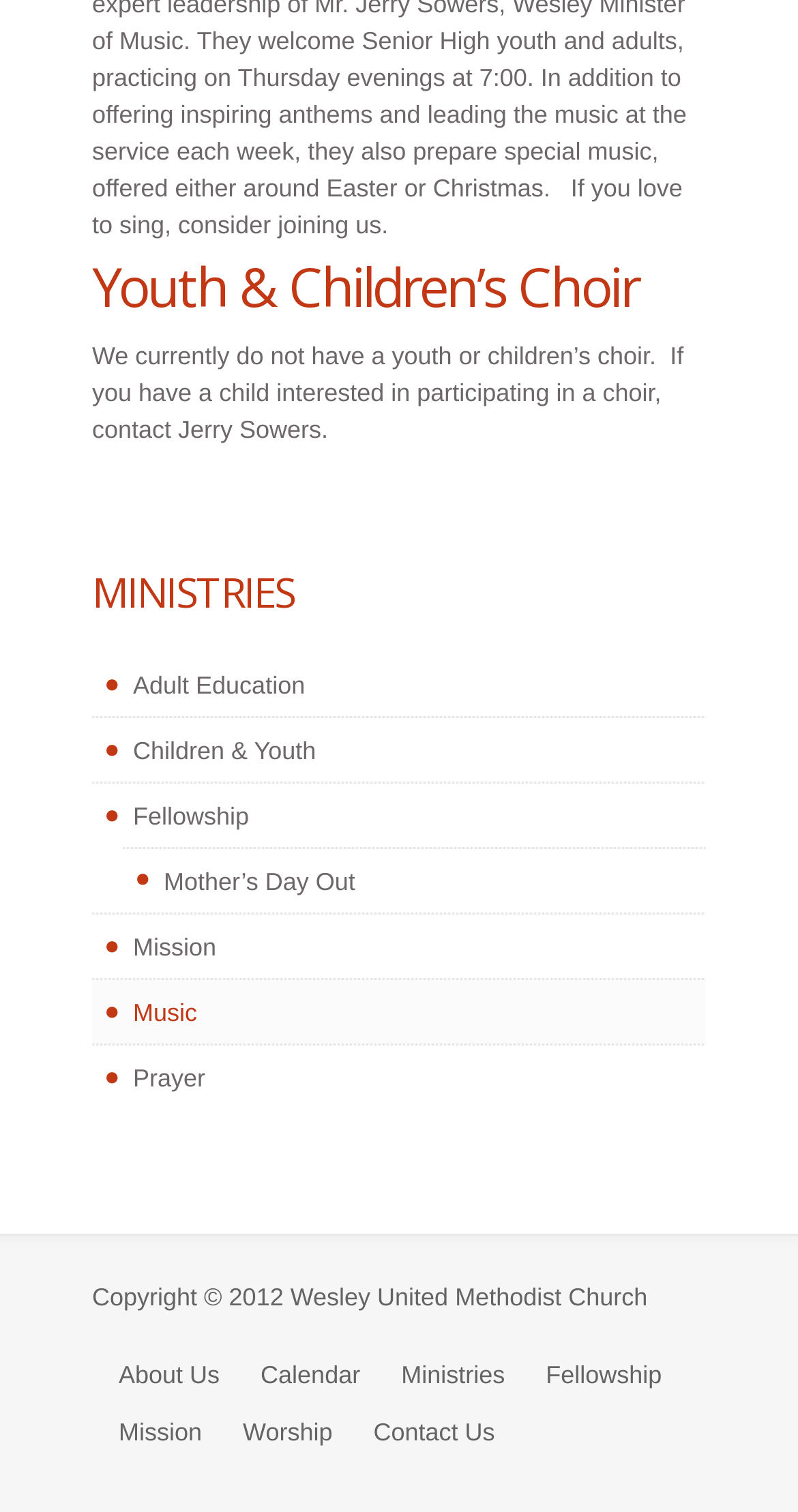Can you give a comprehensive explanation to the question given the content of the image?
What is the name of the church?

I found the name of the church by looking at the copyright information at the bottom of the page, which states 'Copyright © 2012 Wesley United Methodist Church'.